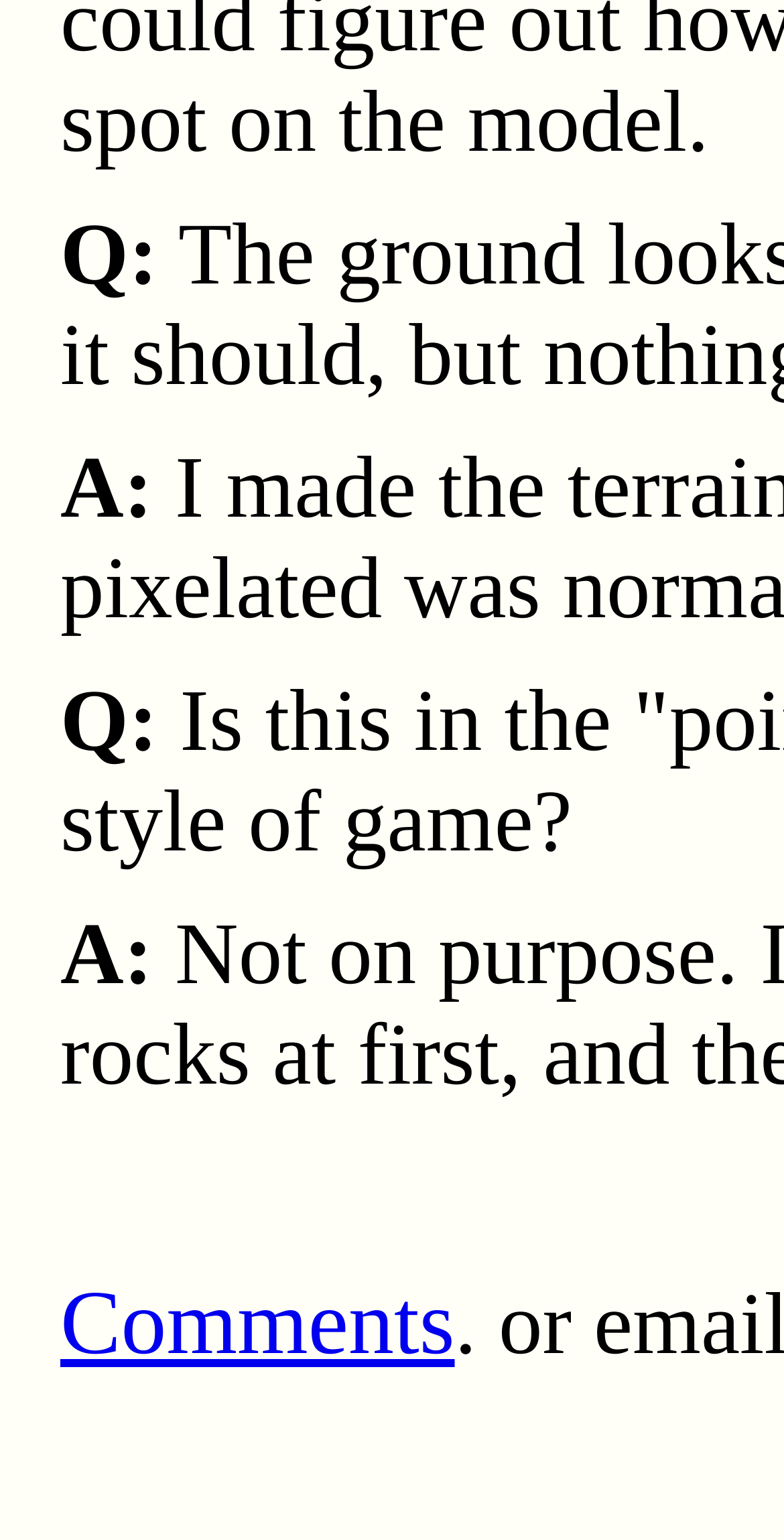Provide the bounding box coordinates of the HTML element described as: "Comments". The bounding box coordinates should be four float numbers between 0 and 1, i.e., [left, top, right, bottom].

[0.077, 0.826, 0.58, 0.892]